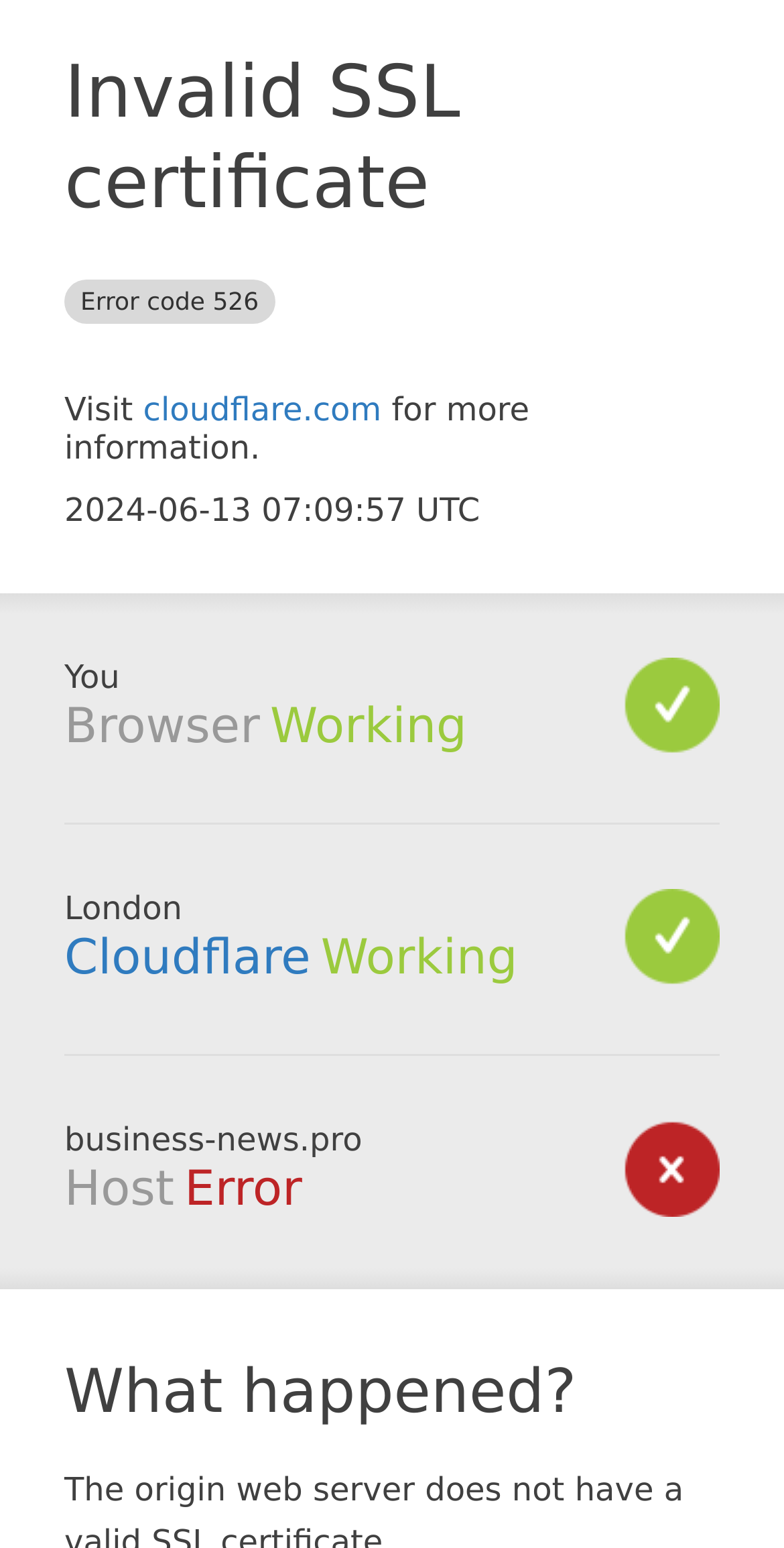Locate the heading on the webpage and return its text.

Invalid SSL certificate Error code 526